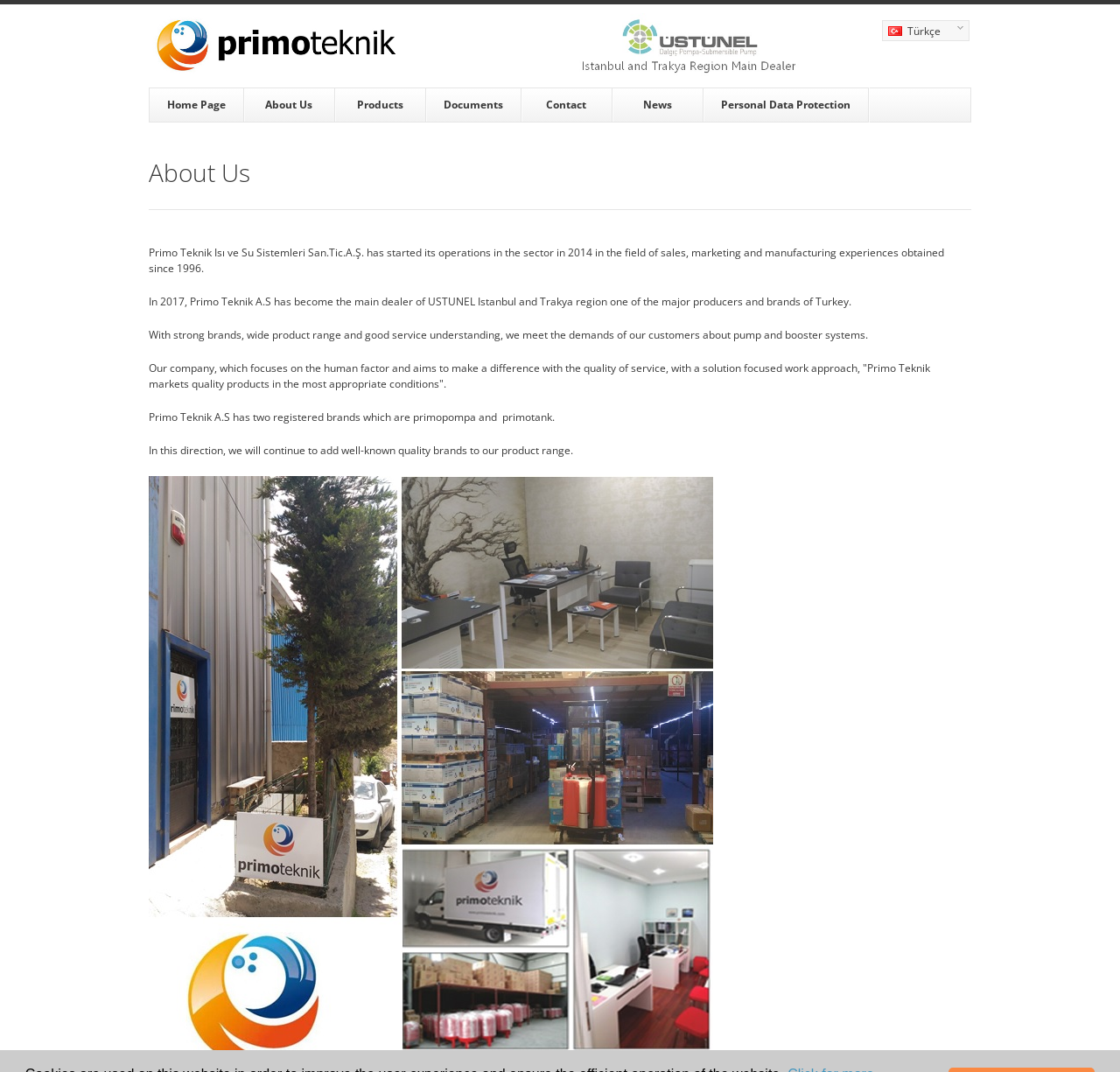Using floating point numbers between 0 and 1, provide the bounding box coordinates in the format (top-left x, top-left y, bottom-right x, bottom-right y). Locate the UI element described here: Personal Data Protection

[0.628, 0.082, 0.776, 0.114]